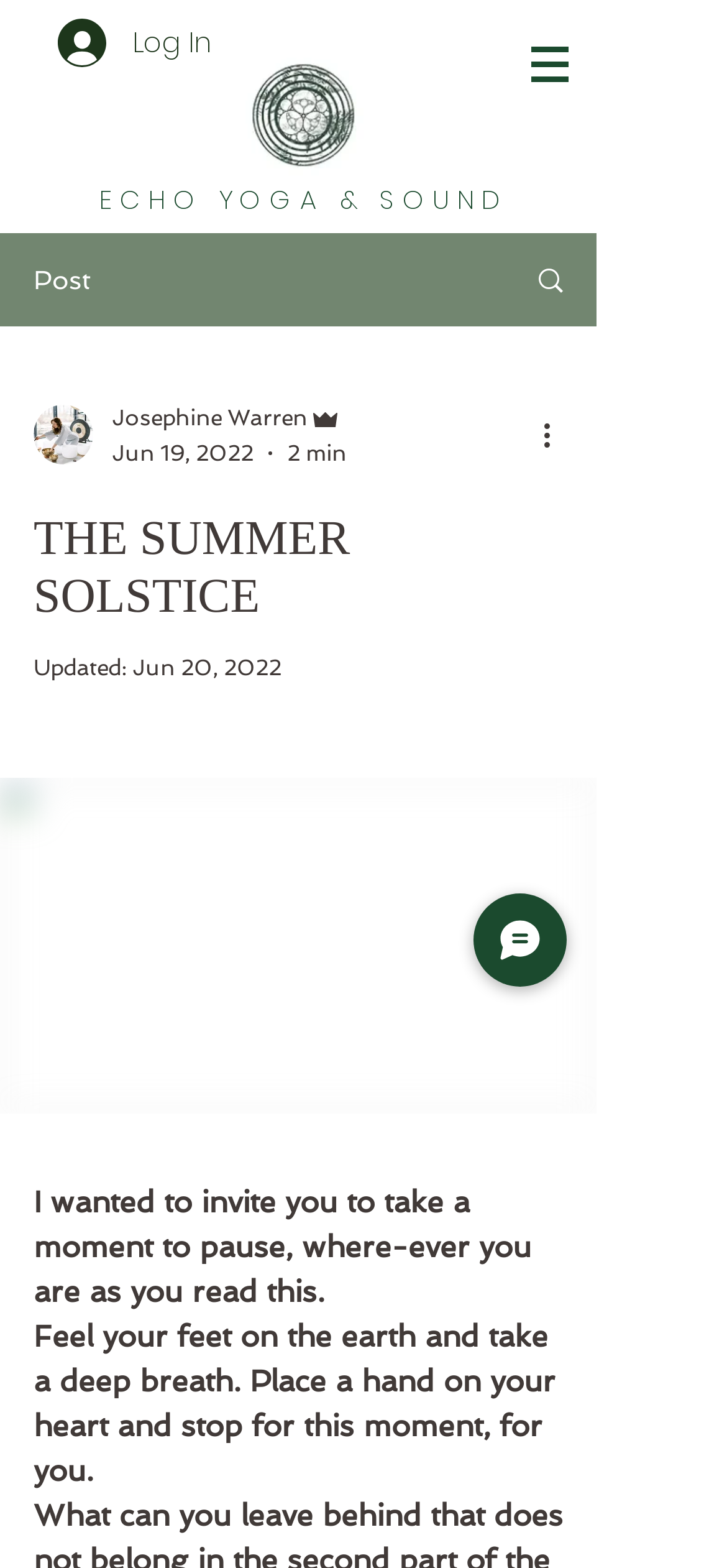Offer a detailed explanation of the webpage layout and contents.

This webpage appears to be a blog post or article page. At the top, there is a navigation menu labeled "Site" on the right side, accompanied by a button with a popup menu. On the left side, there is a "Log In" button with an associated image.

Below the navigation menu, there is a large image with a link to "JO_ECHO_FINAL_NO_TEXT_SQ-03.webp". To the left of the image, there is a heading that reads "ECHO YOGA & SOUND", which is also a link.

Further down, there is a section with a heading that reads "THE SUMMER SOLSTICE". Below this heading, there is a link to the writer's picture, followed by the writer's name, "Josephine Warren", and their role, "Admin". The date "Jun 19, 2022" and the reading time "2 min" are also displayed.

The main content of the page is a blog post or article, which starts with an invitation to pause and take a deep breath. The text is divided into two paragraphs, with the first paragraph encouraging the reader to feel their feet on the earth and take a deep breath, and the second paragraph asking the reader to place a hand on their heart and stop for a moment.

On the right side of the page, there is a button labeled "More actions" with an associated image. At the bottom of the page, there is a "Chat" button with an image.

Overall, the page has a clean and simple layout, with a focus on the main content of the blog post or article.